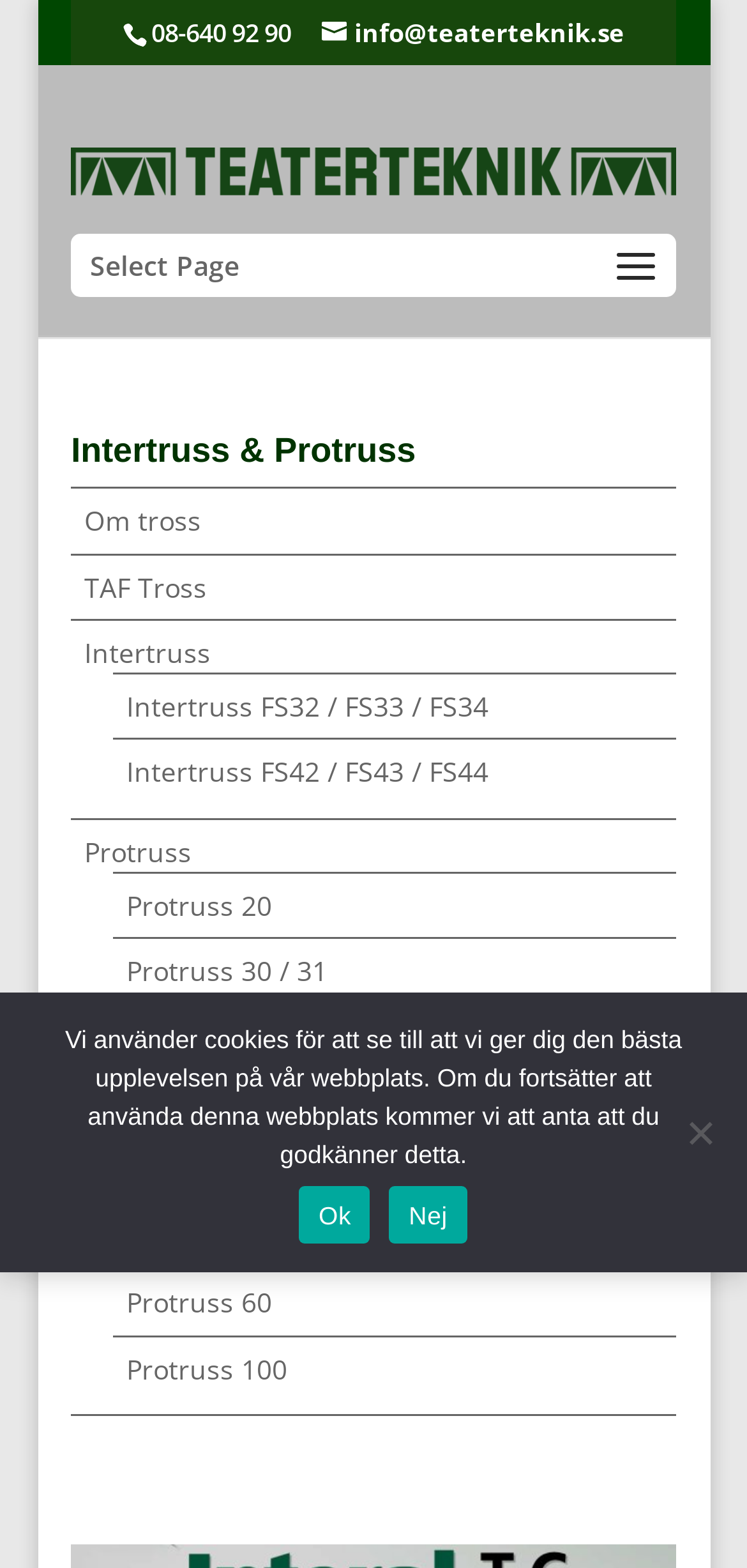How many types of Protruss are listed?
Using the information from the image, answer the question thoroughly.

The webpage lists different types of Protruss, including Protruss 20, Protruss 30/31, Protruss 40/41, Protruss 36, Protruss 36 APT, Protruss 50, and Protruss 60. By counting these, we can determine that there are 7 types of Protruss listed.